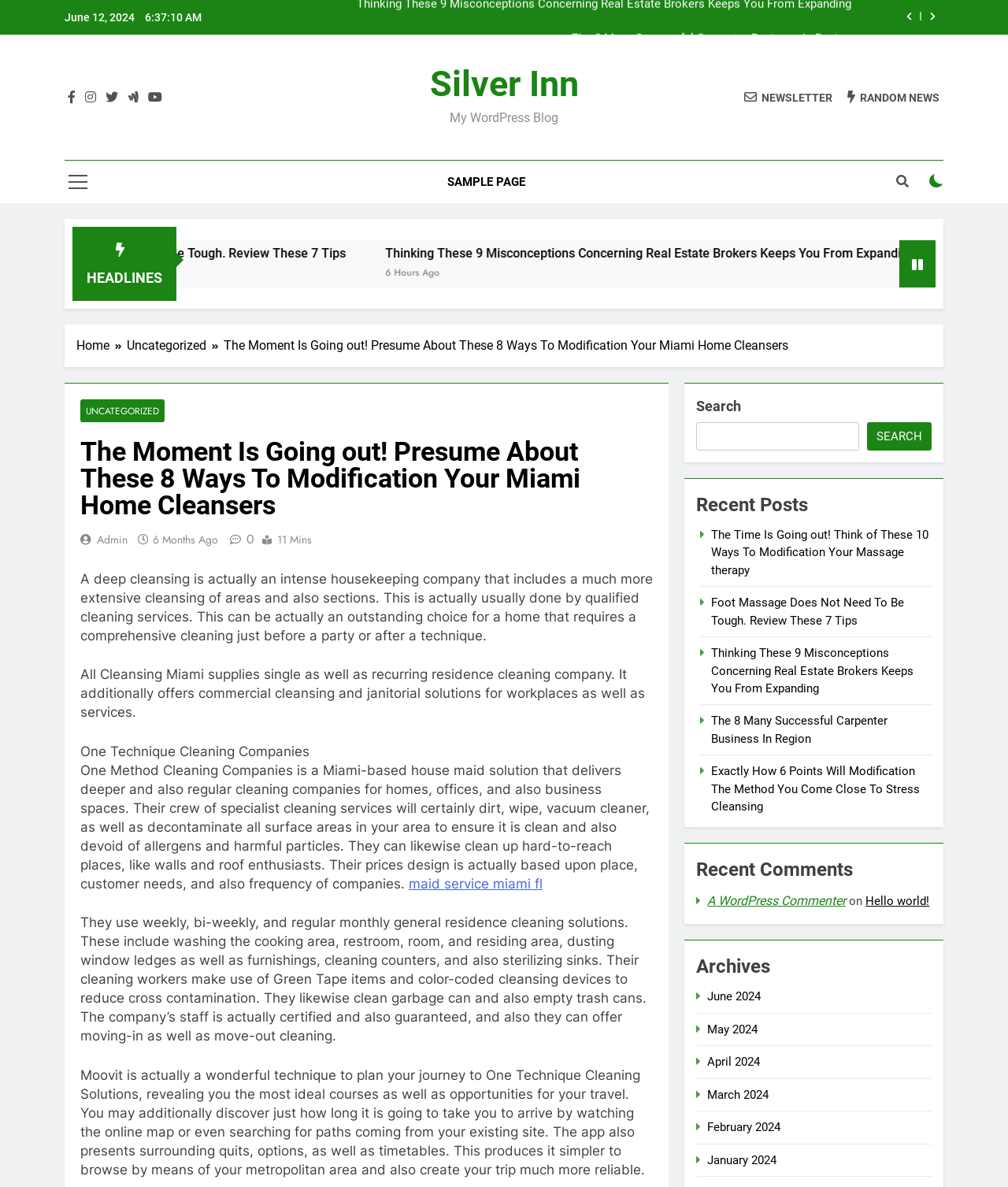Determine the bounding box for the UI element that matches this description: "Key Administrator Partner API 1.0".

None